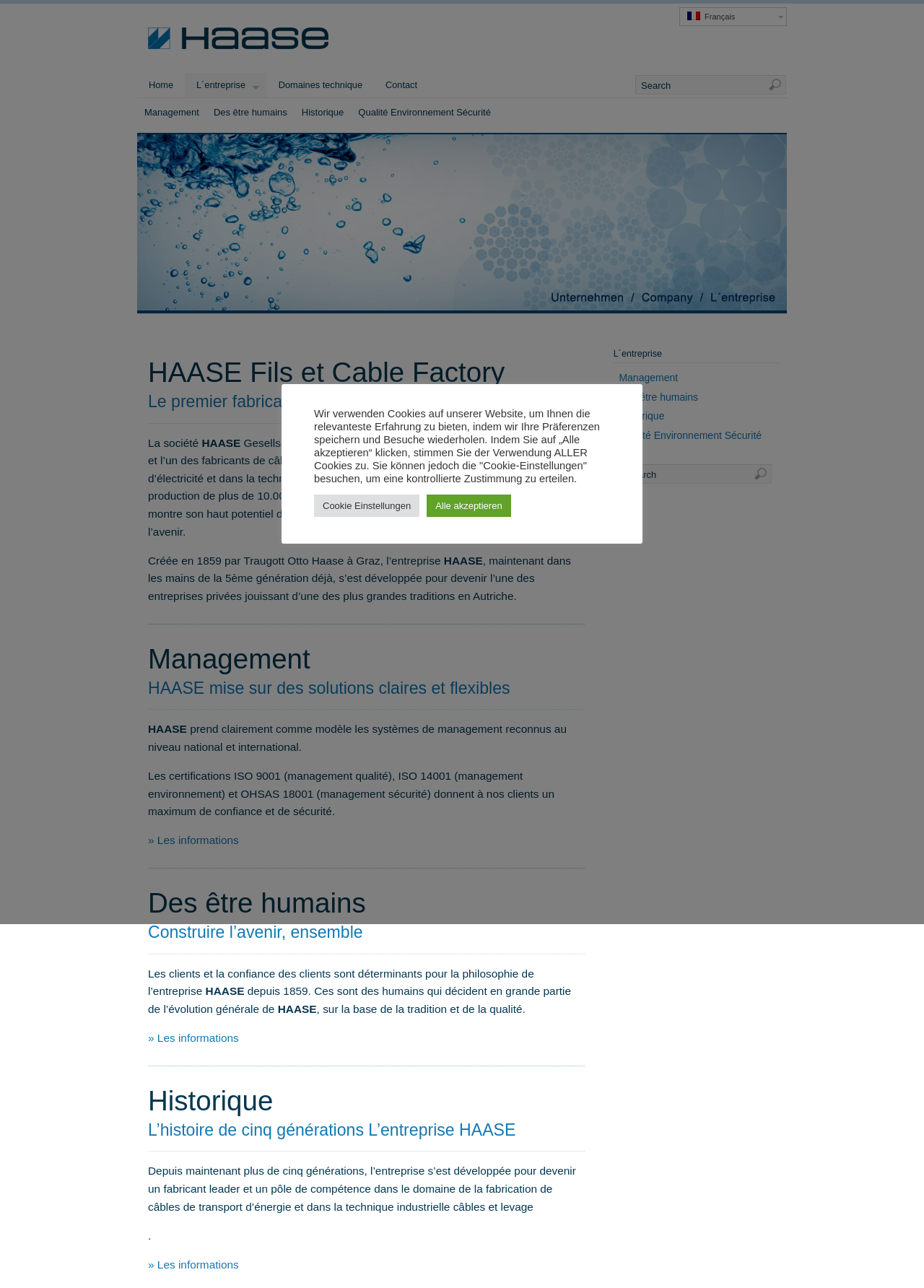Find the bounding box coordinates of the element I should click to carry out the following instruction: "Read more about Quality Environment Security".

[0.38, 0.079, 0.539, 0.096]